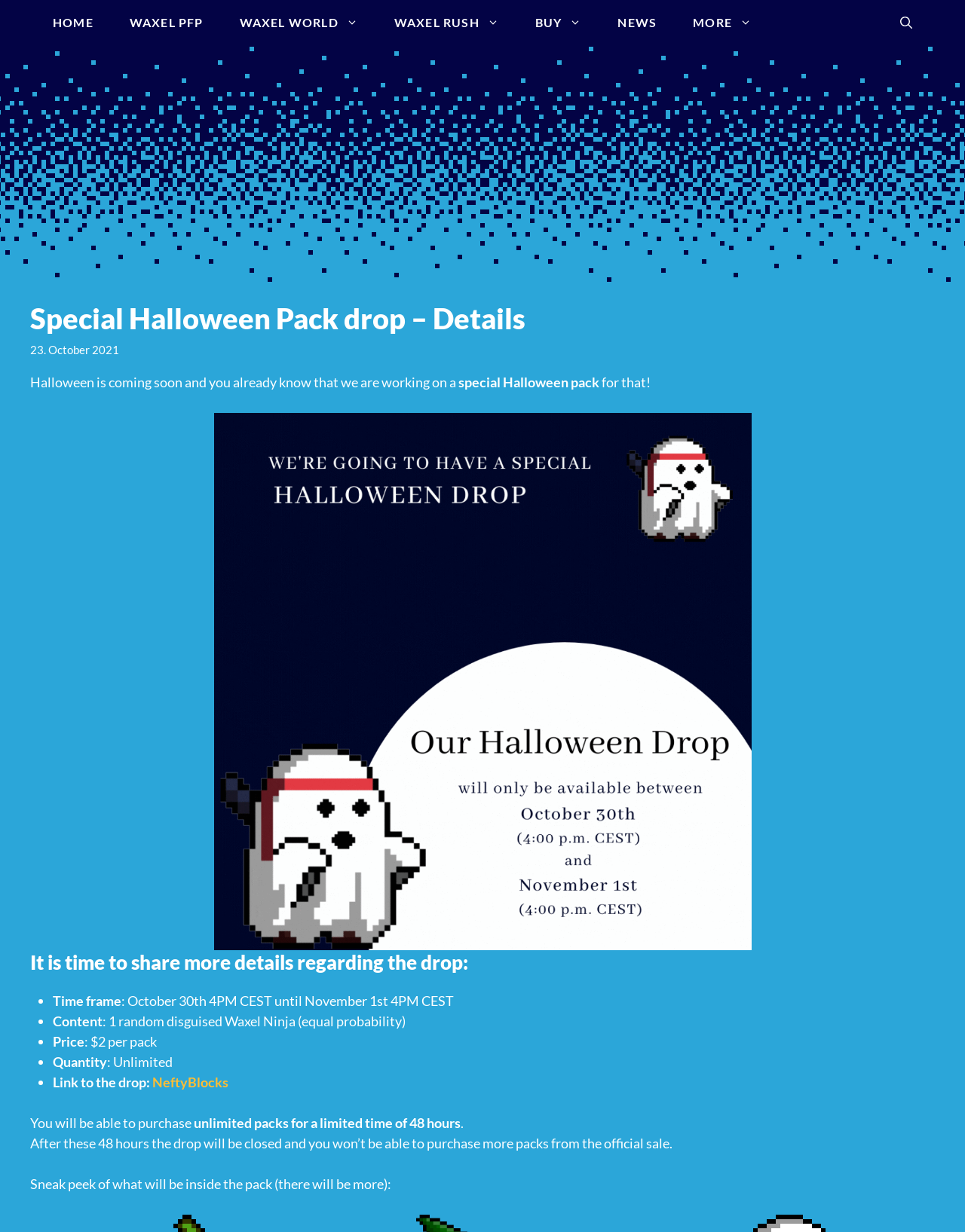Bounding box coordinates are to be given in the format (top-left x, top-left y, bottom-right x, bottom-right y). All values must be floating point numbers between 0 and 1. Provide the bounding box coordinate for the UI element described as: aria-label="Open Search Bar"

[0.914, 0.0, 0.964, 0.037]